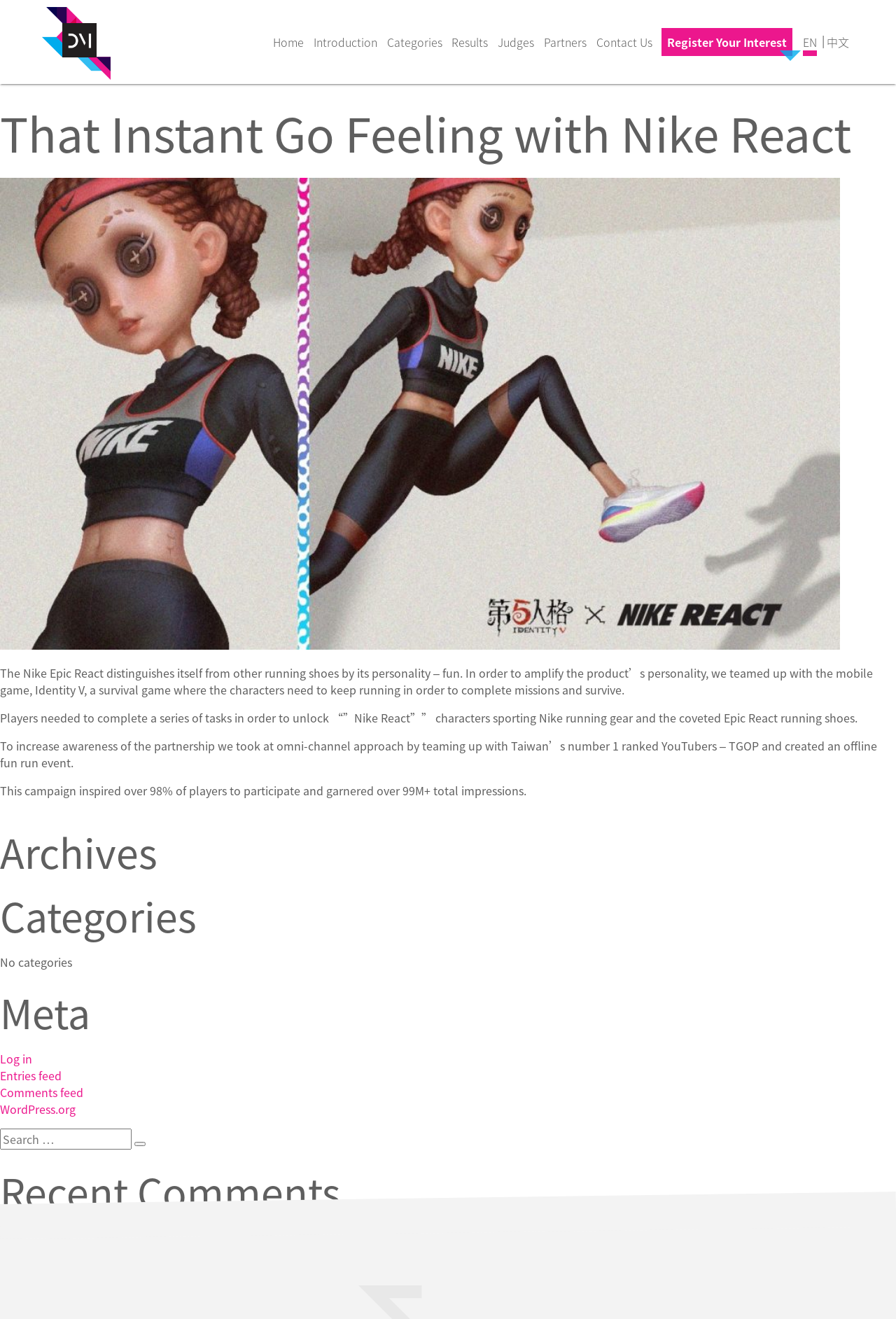Ascertain the bounding box coordinates for the UI element detailed here: "Shortlists". The coordinates should be provided as [left, top, right, bottom] with each value being a float between 0 and 1.

[0.504, 0.049, 0.576, 0.06]